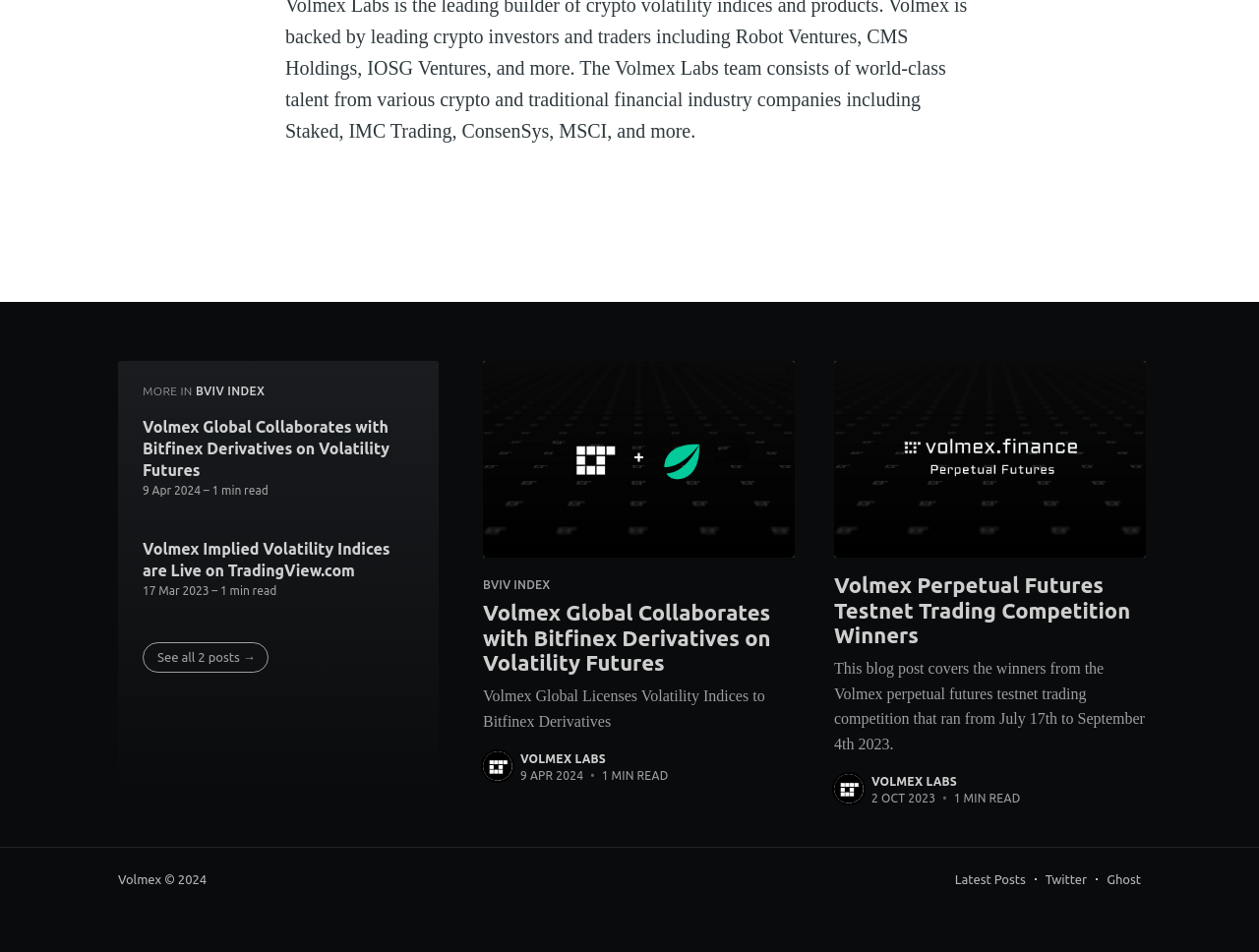Given the webpage screenshot and the description, determine the bounding box coordinates (top-left x, top-left y, bottom-right x, bottom-right y) that define the location of the UI element matching this description: See all 2 posts →

[0.113, 0.674, 0.213, 0.707]